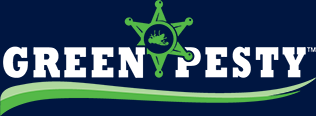What is the color of the background?
Refer to the image and answer the question using a single word or phrase.

Deep blue